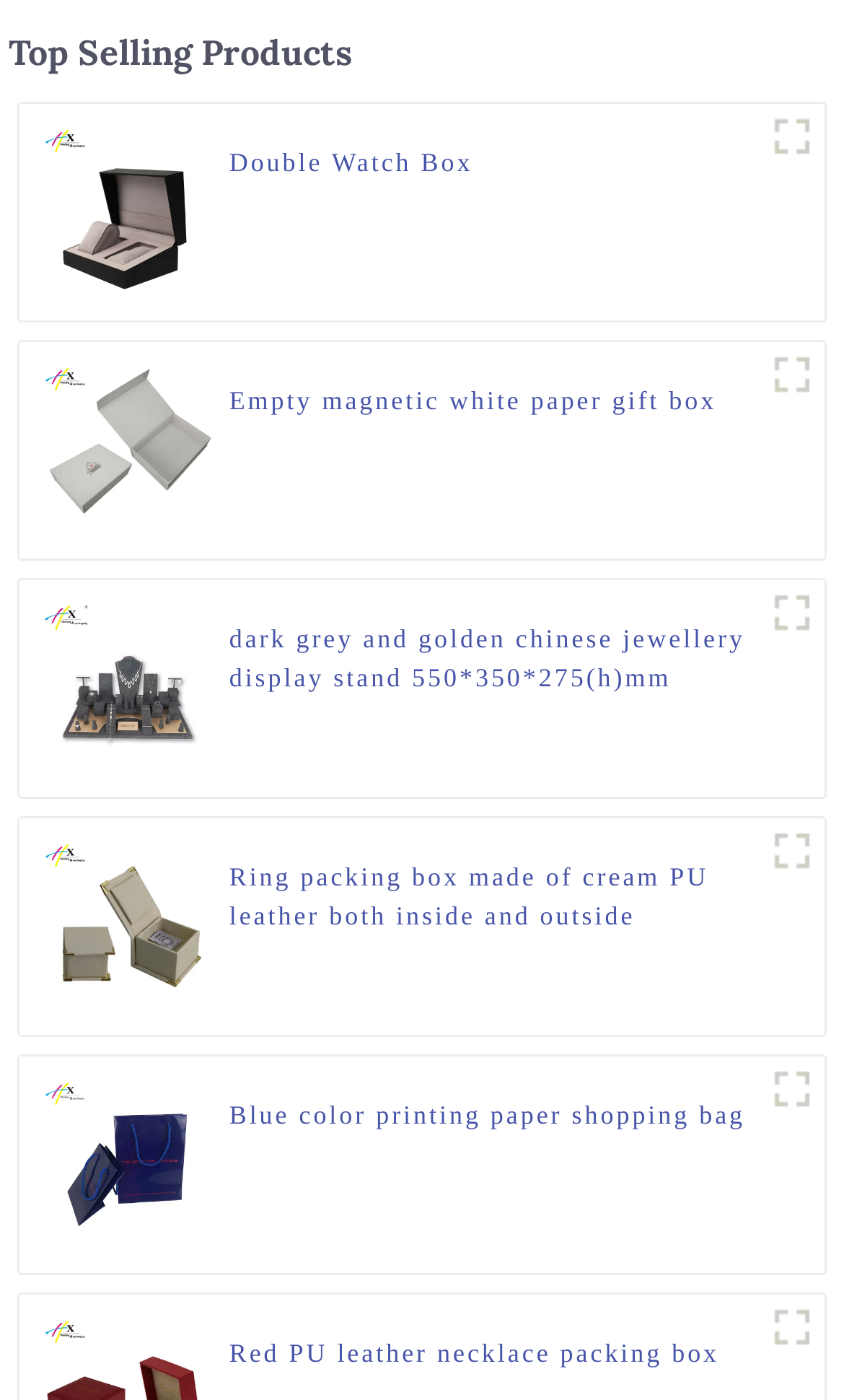Can you find the bounding box coordinates for the element to click on to achieve the instruction: "View product image of PB002"?

[0.048, 0.26, 0.254, 0.383]